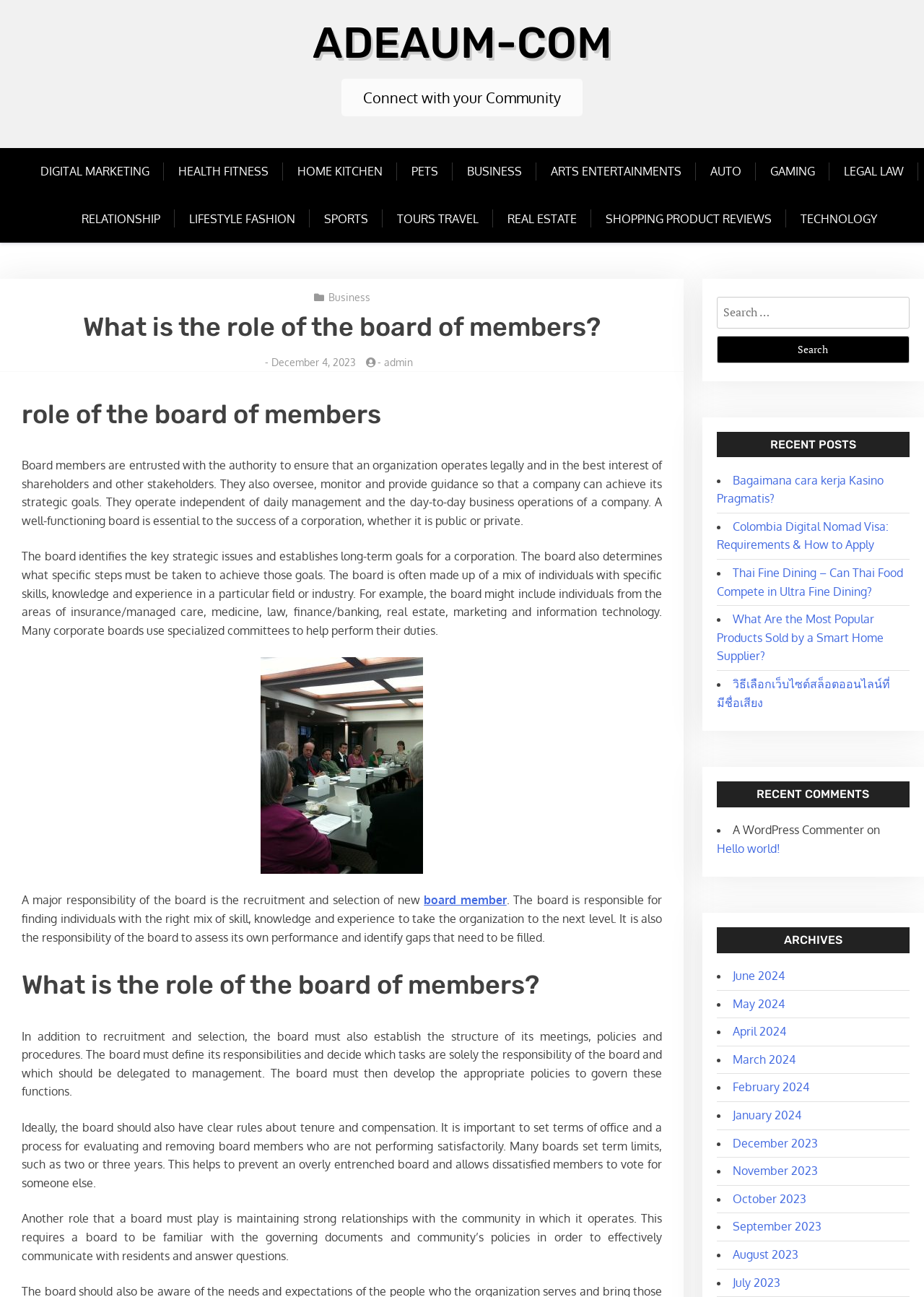Please identify the bounding box coordinates of the element I need to click to follow this instruction: "Check the recent posts".

[0.776, 0.333, 0.984, 0.353]